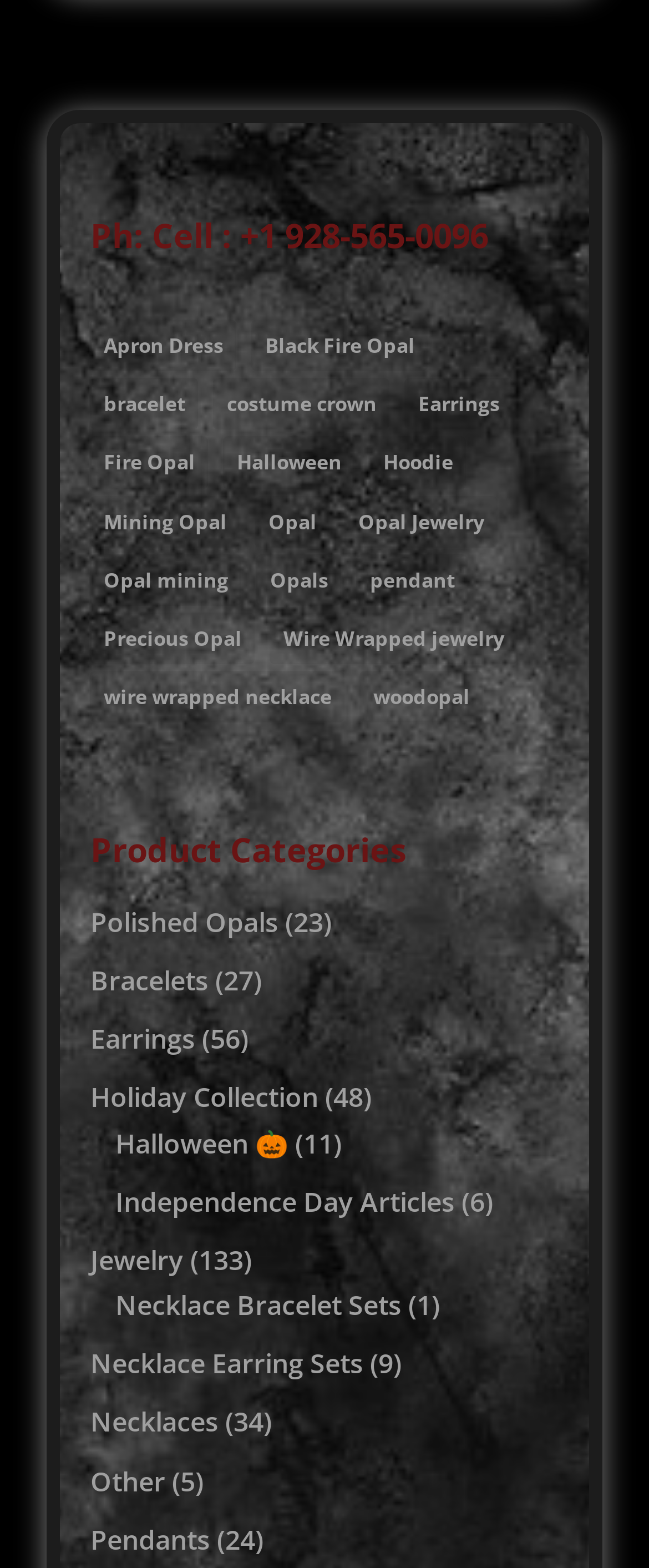Please specify the bounding box coordinates of the region to click in order to perform the following instruction: "Browse Necklaces".

[0.139, 0.895, 0.336, 0.919]